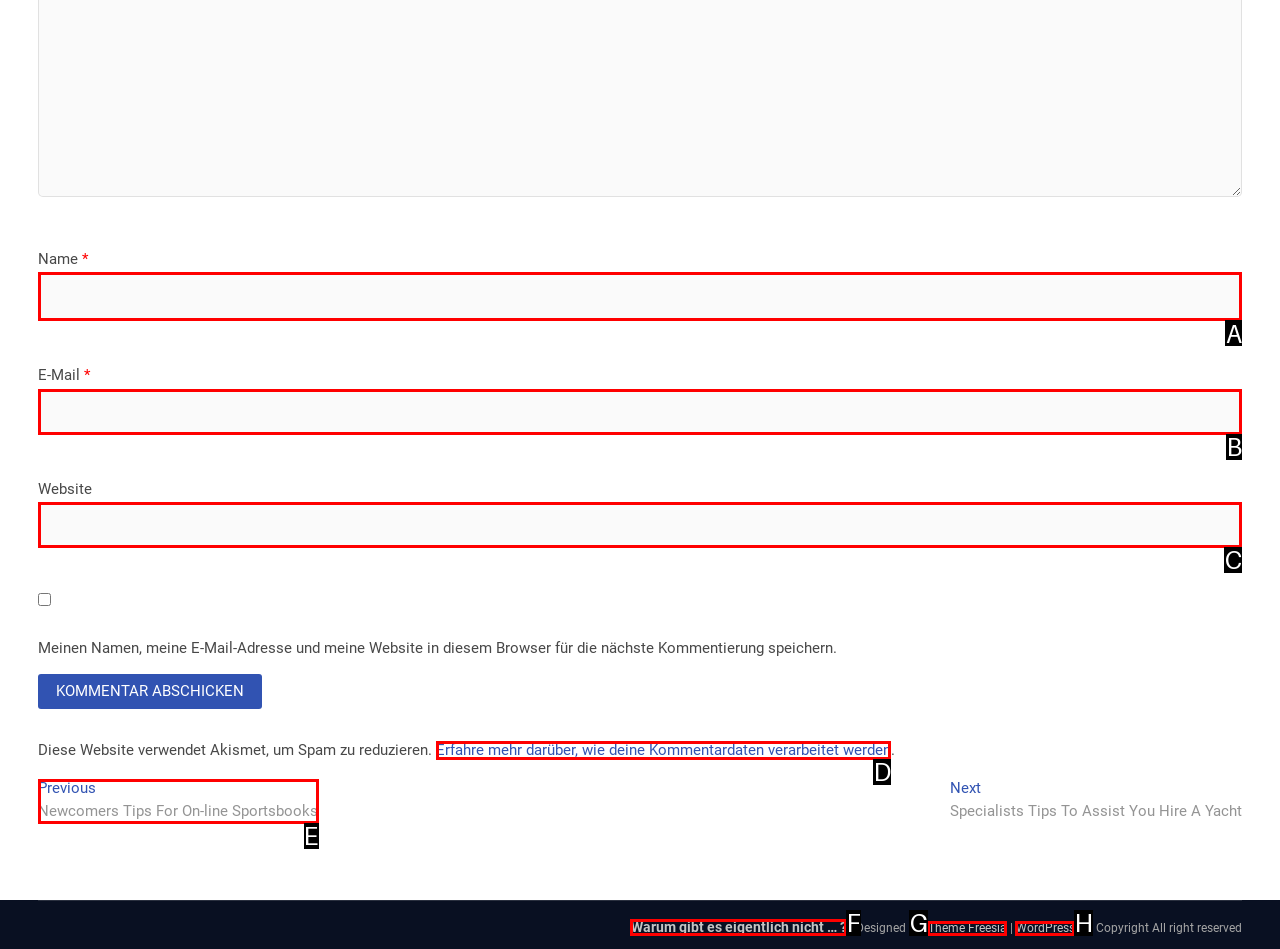Which HTML element should be clicked to complete the task: Learn more about how your comment data is processed? Answer with the letter of the corresponding option.

D